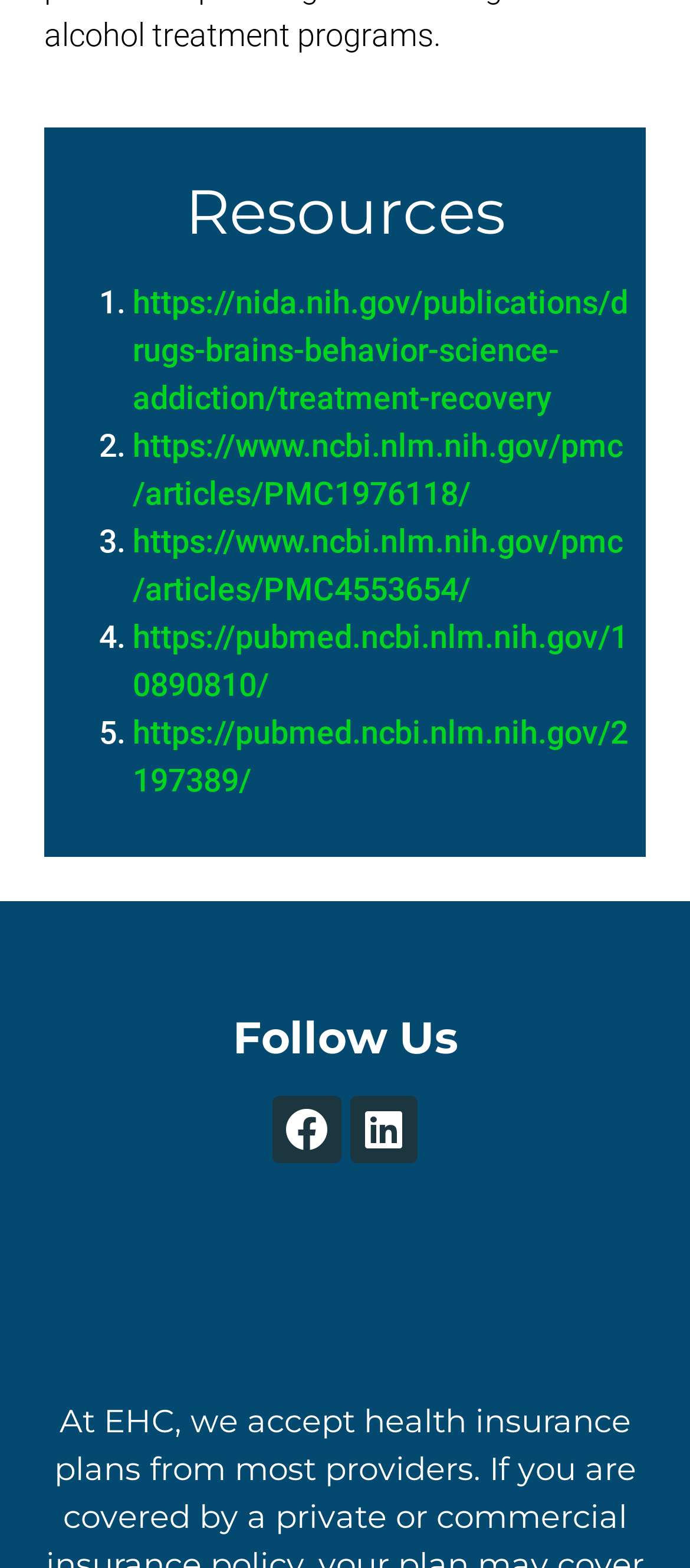What is the first resource listed?
Please provide a full and detailed response to the question.

The first resource listed is a link with the text 'Drugs, Brains, and Behavior: The Science of Addiction' which is a publication from the National Institute on Drug Abuse.